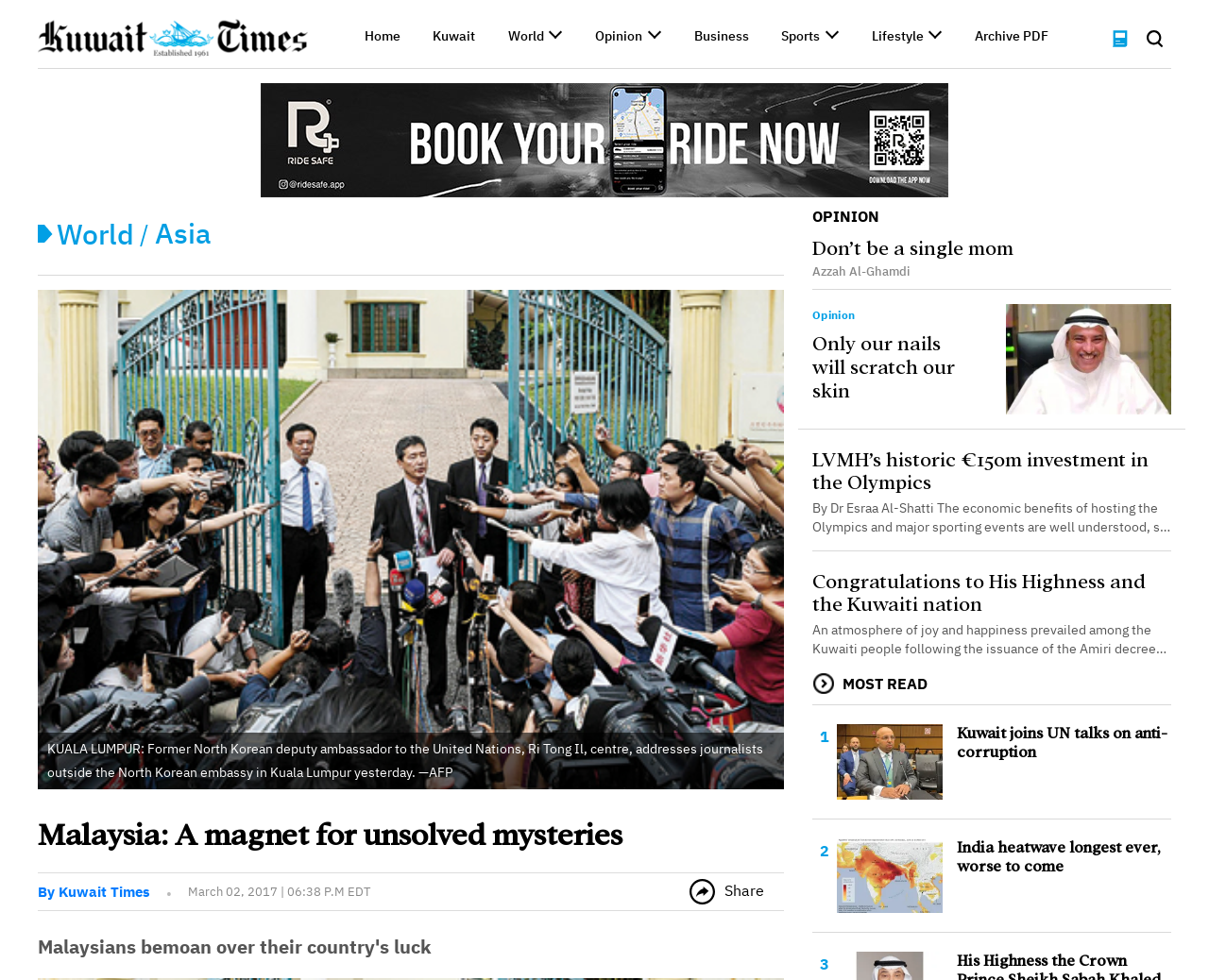Please determine the bounding box coordinates for the element that should be clicked to follow these instructions: "Check the Archive PDF link".

[0.806, 0.032, 0.867, 0.049]